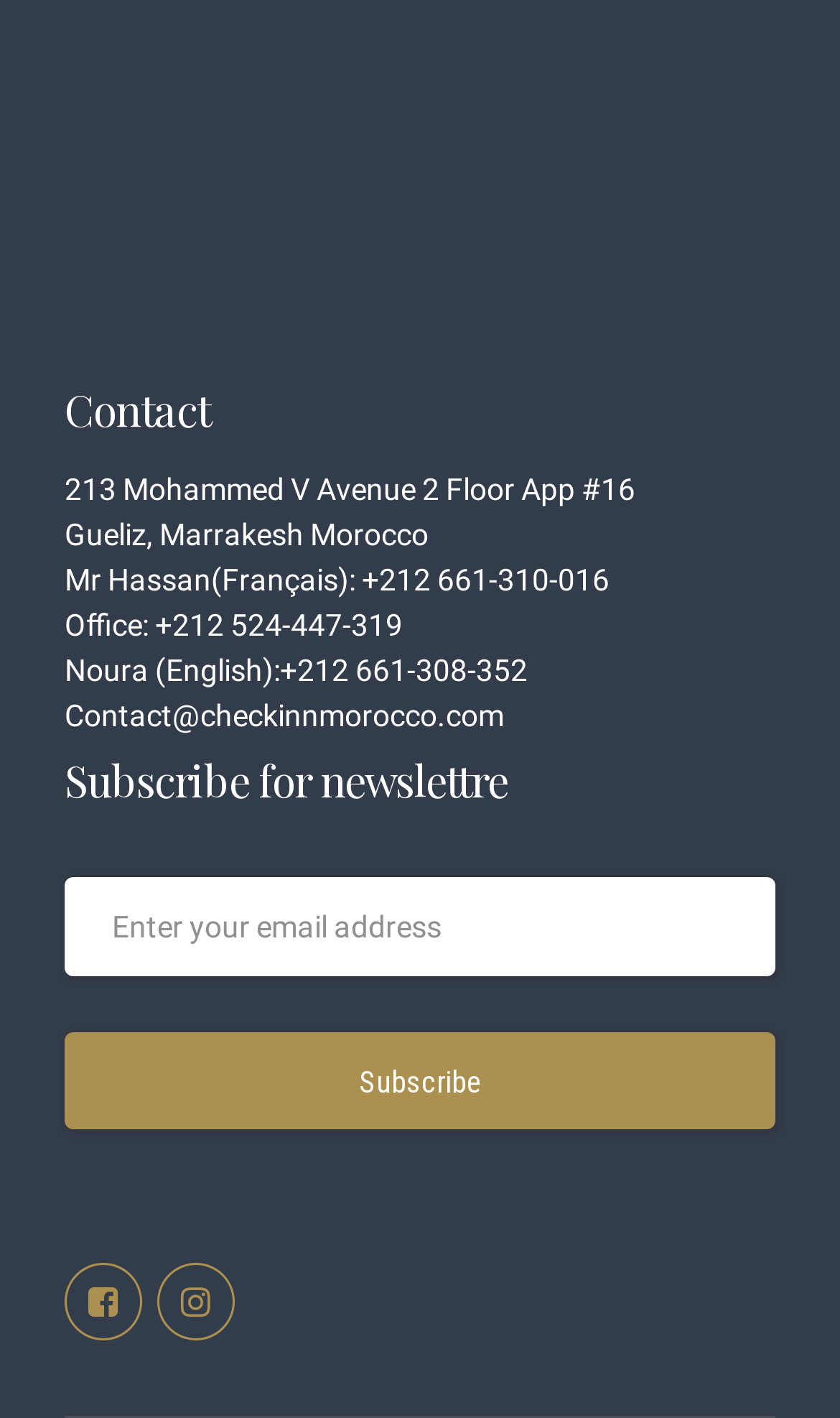What is the address of Checkinn Morocco?
Based on the visual information, provide a detailed and comprehensive answer.

I found the address by looking at the static text elements on the webpage, specifically the one that says '213 Mohammed V Avenue 2 Floor App #16' which is located at the top of the page.